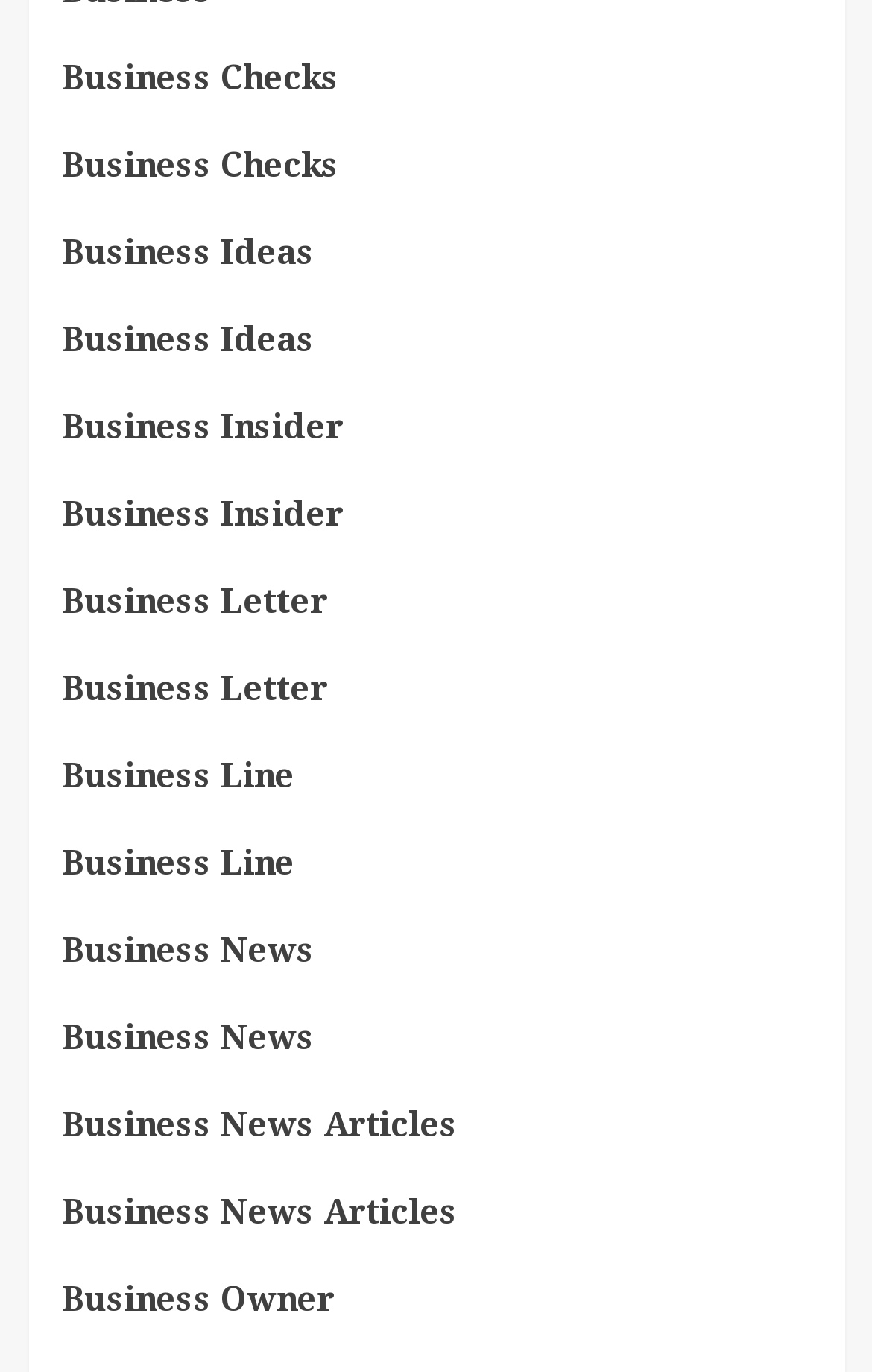What is the last business-related term?
Based on the screenshot, provide your answer in one word or phrase.

Business Owner